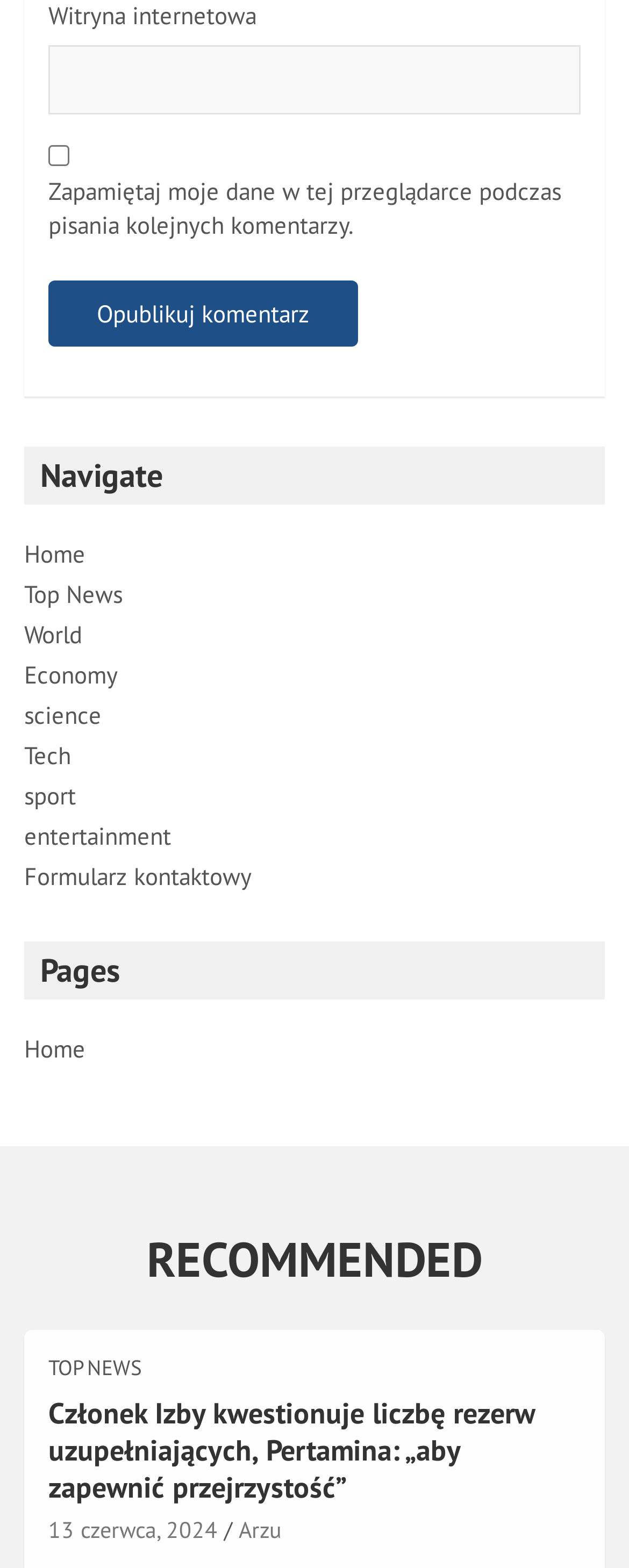Identify the bounding box coordinates of the HTML element based on this description: "Top News".

[0.038, 0.37, 0.195, 0.389]